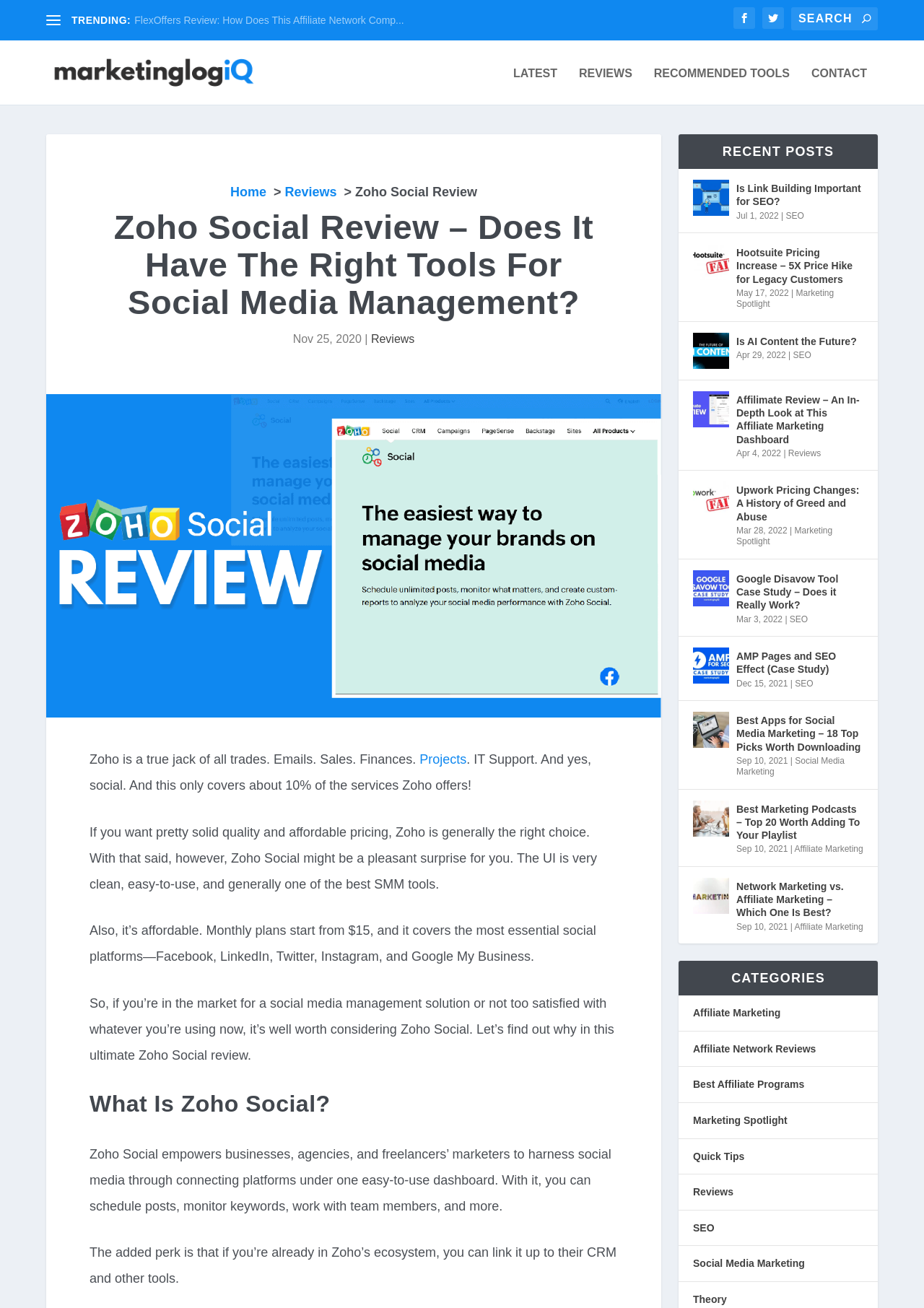Please locate the bounding box coordinates of the element's region that needs to be clicked to follow the instruction: "Check the recent posts". The bounding box coordinates should be provided as four float numbers between 0 and 1, i.e., [left, top, right, bottom].

[0.734, 0.103, 0.95, 0.129]